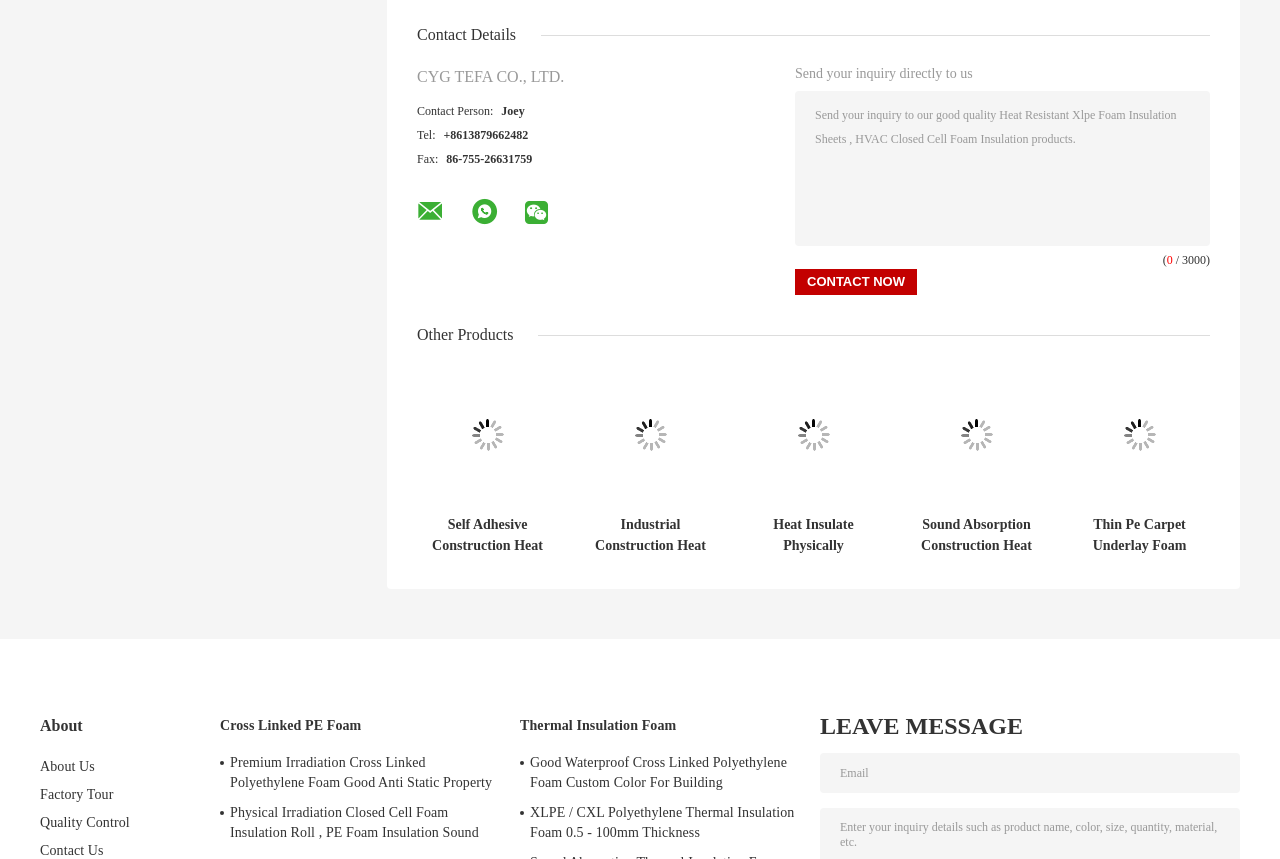What is the company name?
Refer to the image and give a detailed answer to the question.

The company name can be found in the 'Contact Details' section, which is located at the top of the webpage. The 'Contact Details' section contains the company name, contact person, phone number, fax number, and other contact information.